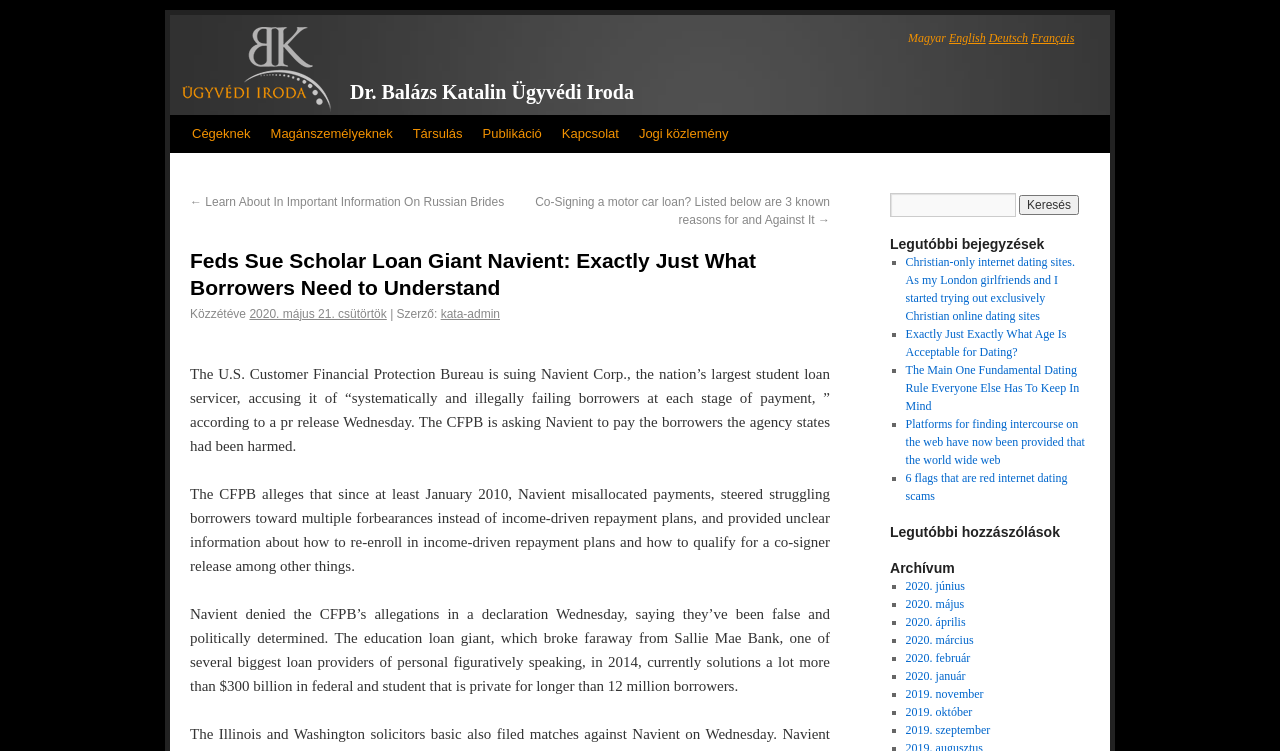How many languages can the webpage be translated to?
Please interpret the details in the image and answer the question thoroughly.

I counted the number of language options available at the top-right corner of the webpage, which are Magyar, English, Deutsch, and Français.